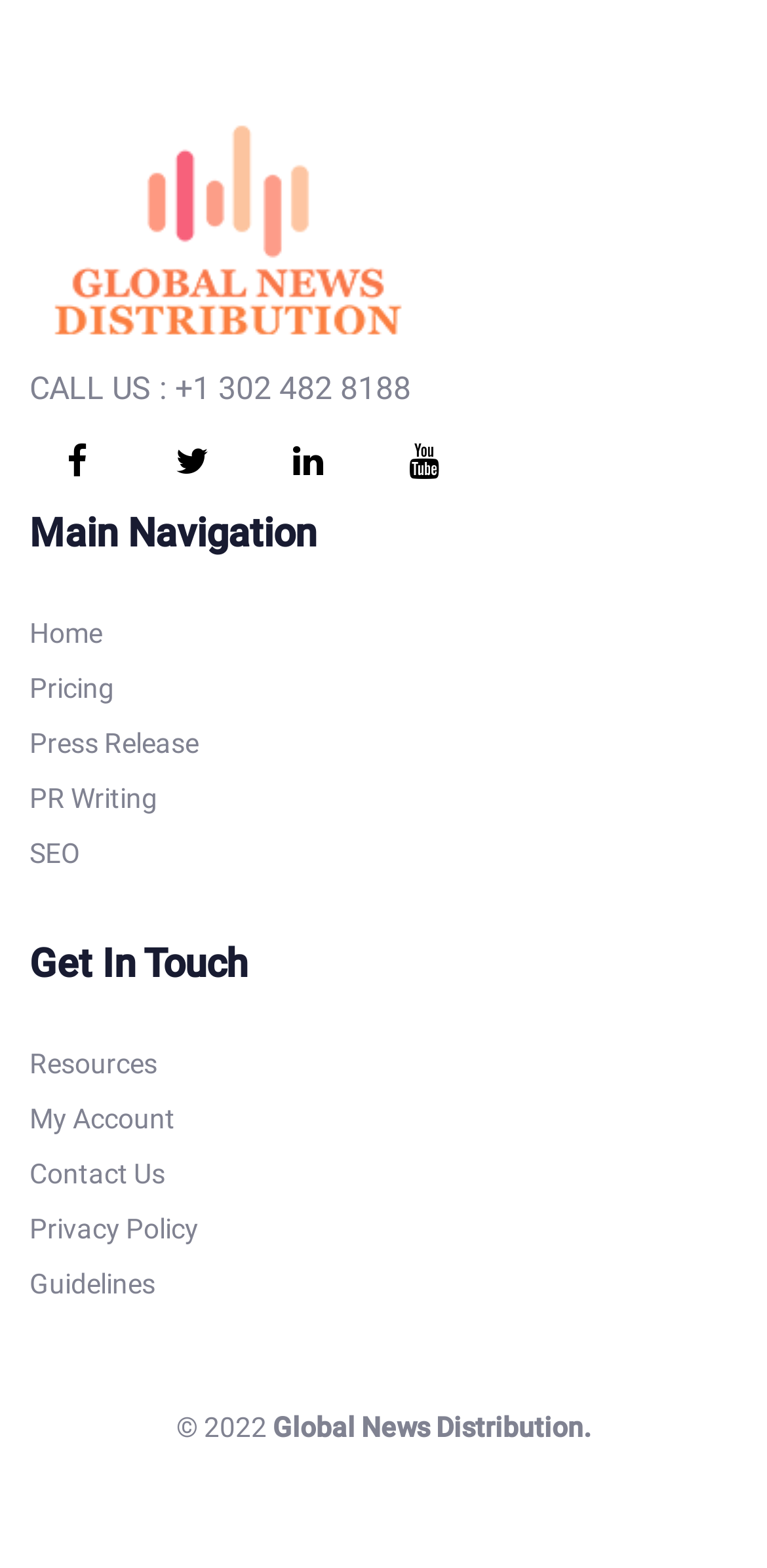Could you specify the bounding box coordinates for the clickable section to complete the following instruction: "Go to Home page"?

[0.038, 0.386, 0.962, 0.421]